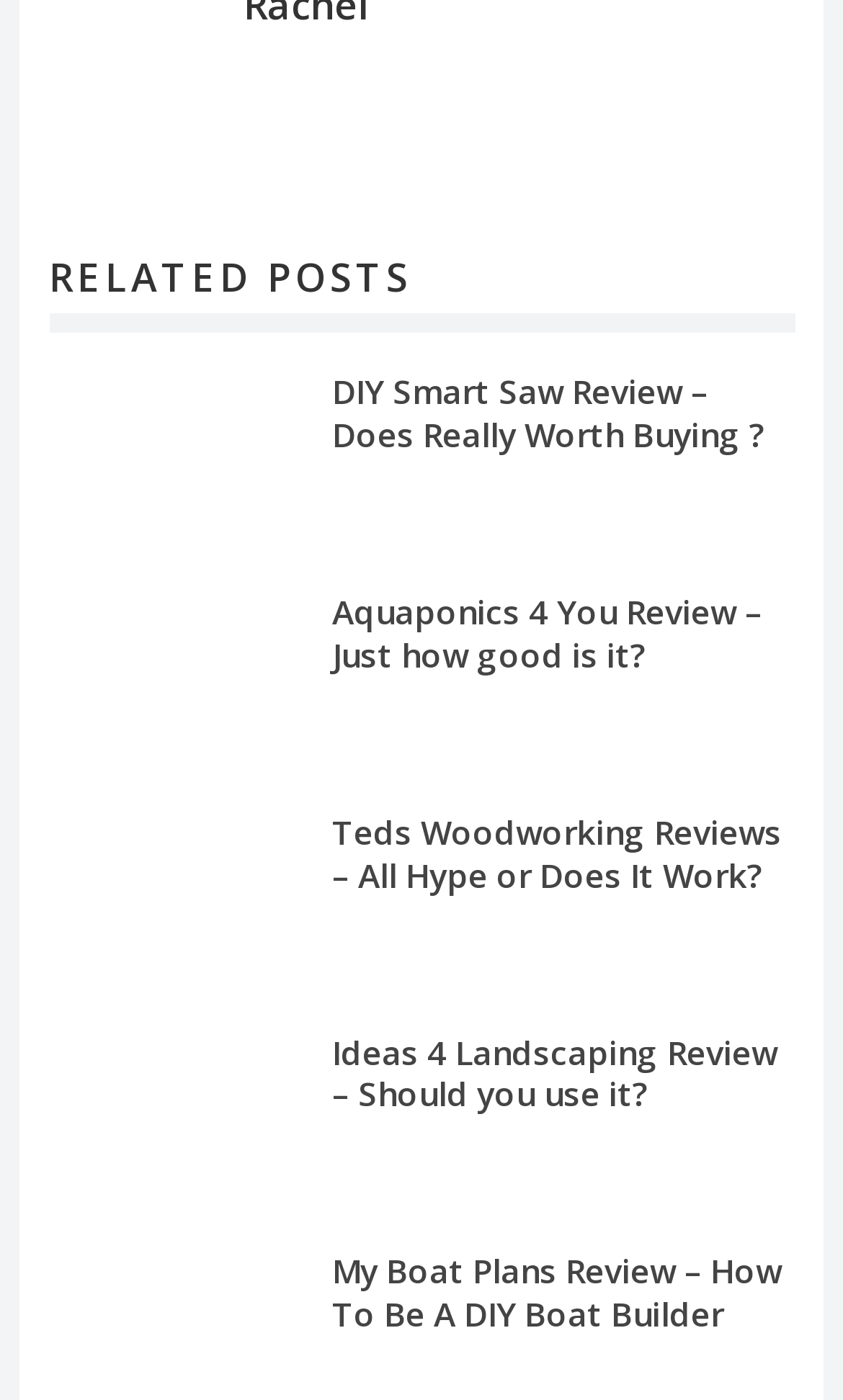Find the bounding box coordinates of the element you need to click on to perform this action: 'Open the Ideas 4 Landscaping Review page'. The coordinates should be represented by four float values between 0 and 1, in the format [left, top, right, bottom].

[0.394, 0.737, 0.942, 0.798]